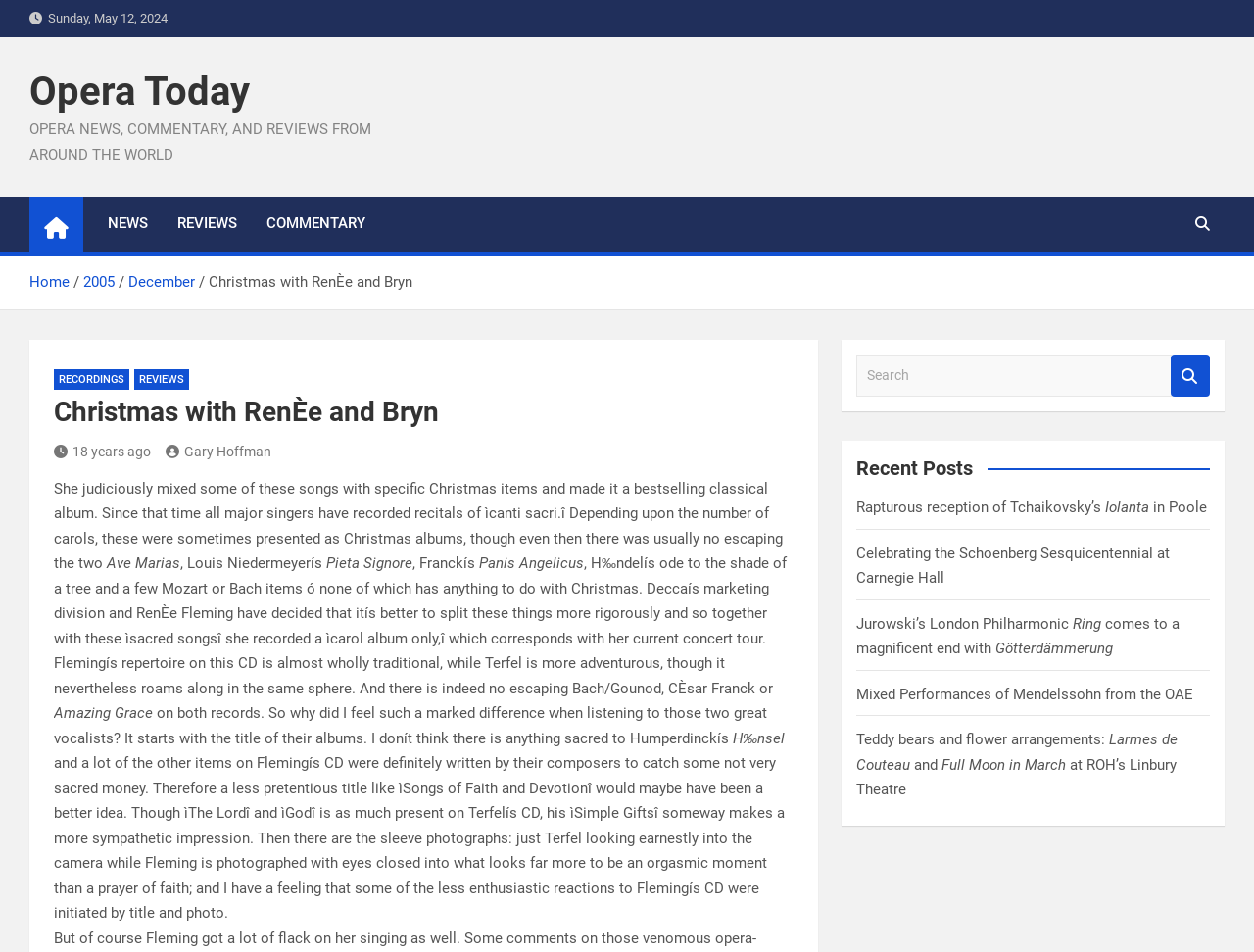Explain the webpage's design and content in an elaborate manner.

The webpage is about Opera Today, a website that provides news, commentary, and reviews related to opera. At the top of the page, there is a heading "Opera Today" with a link to the website's homepage. Below it, there is a static text "OPERA NEWS, COMMENTARY, AND REVIEWS FROM AROUND THE WORLD" that describes the website's content.

On the top-right corner, there is a navigation menu with links to "NEWS", "REVIEWS", and "COMMENTARY" sections. Next to it, there is a button with a search icon. Below the navigation menu, there is a breadcrumbs navigation section that shows the current page's location, with links to "Home", "2005", "December", and "Christmas with RenÈe and Bryn".

The main content of the page is an article about Christmas albums by opera singers, specifically RenÈe Fleming and Bryn Terfel. The article discusses how these singers have recorded Christmas albums that mix sacred songs with traditional carols. The text is divided into several paragraphs, with headings and links to other articles scattered throughout.

On the right side of the page, there is a section titled "Recent Posts" that lists several links to other articles on the website, including reviews of opera performances and news about the opera world. At the bottom of the page, there is a search box with a search button.

Overall, the webpage is a blog-style article about opera singers' Christmas albums, with links to other related articles and a navigation menu to explore the website's content.